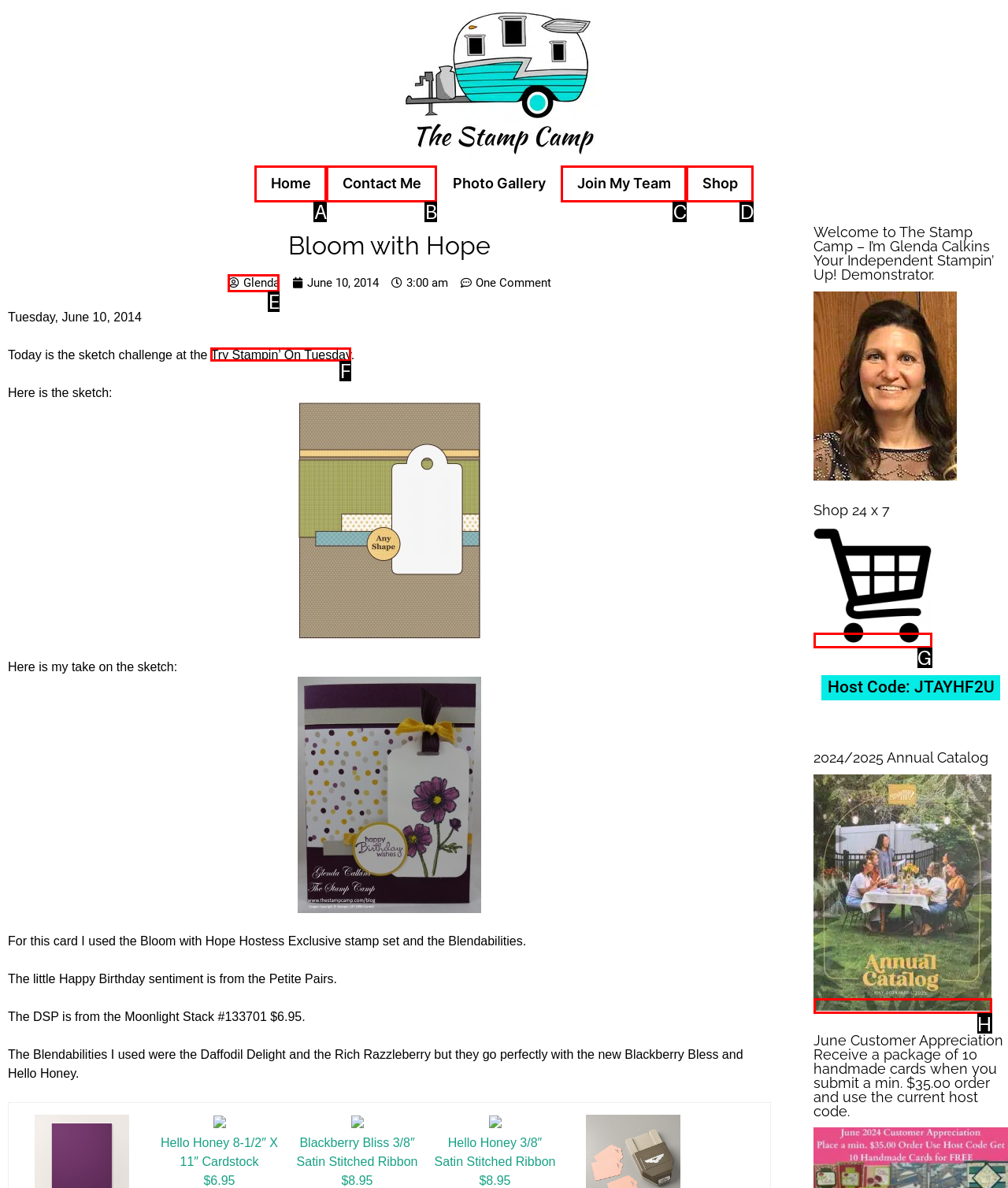Identify the HTML element that corresponds to the description: parent_node: Shop 24 x 7
Provide the letter of the matching option from the given choices directly.

G